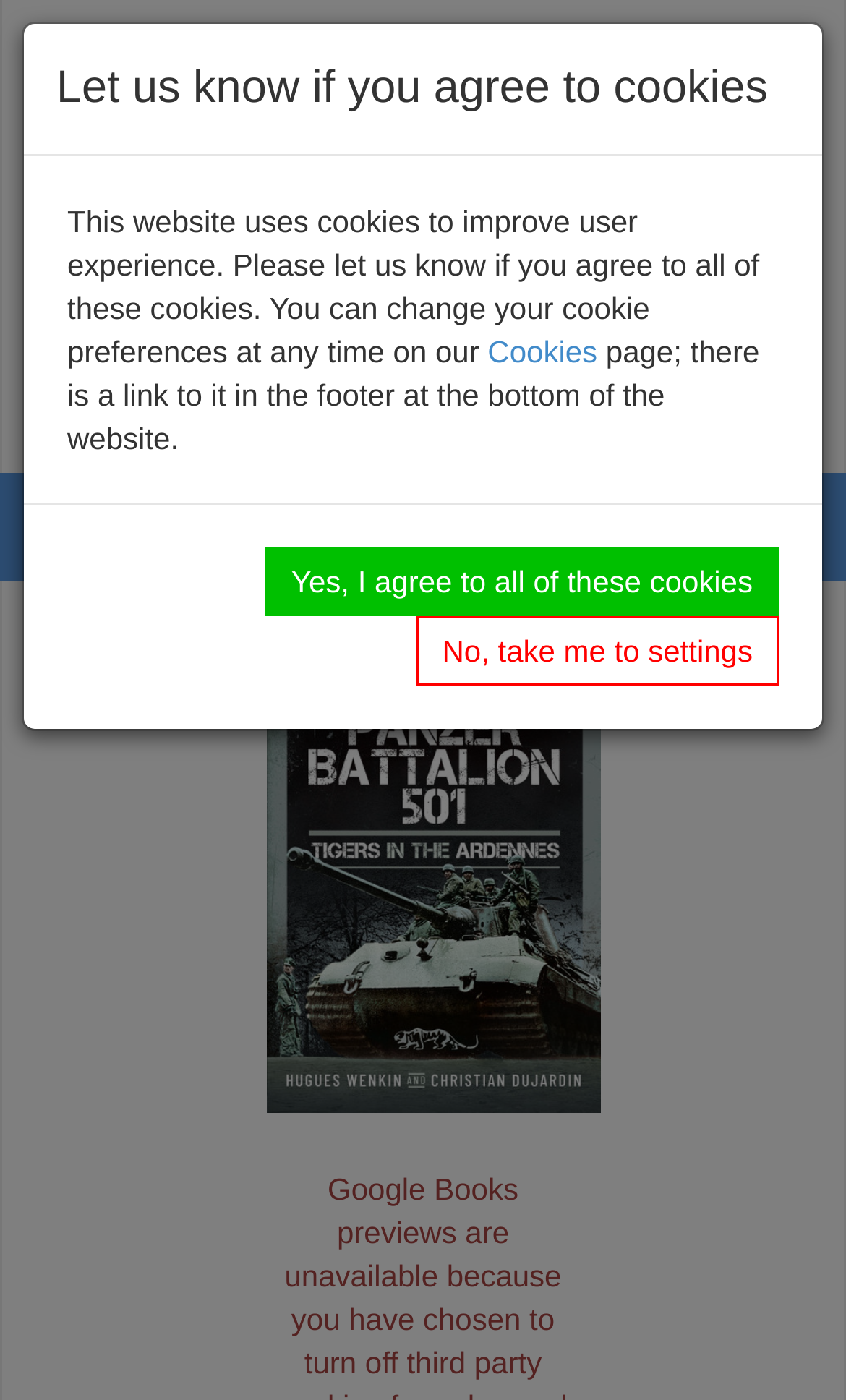What is the search placeholder text?
Please use the visual content to give a single word or phrase answer.

Search title or ISBN